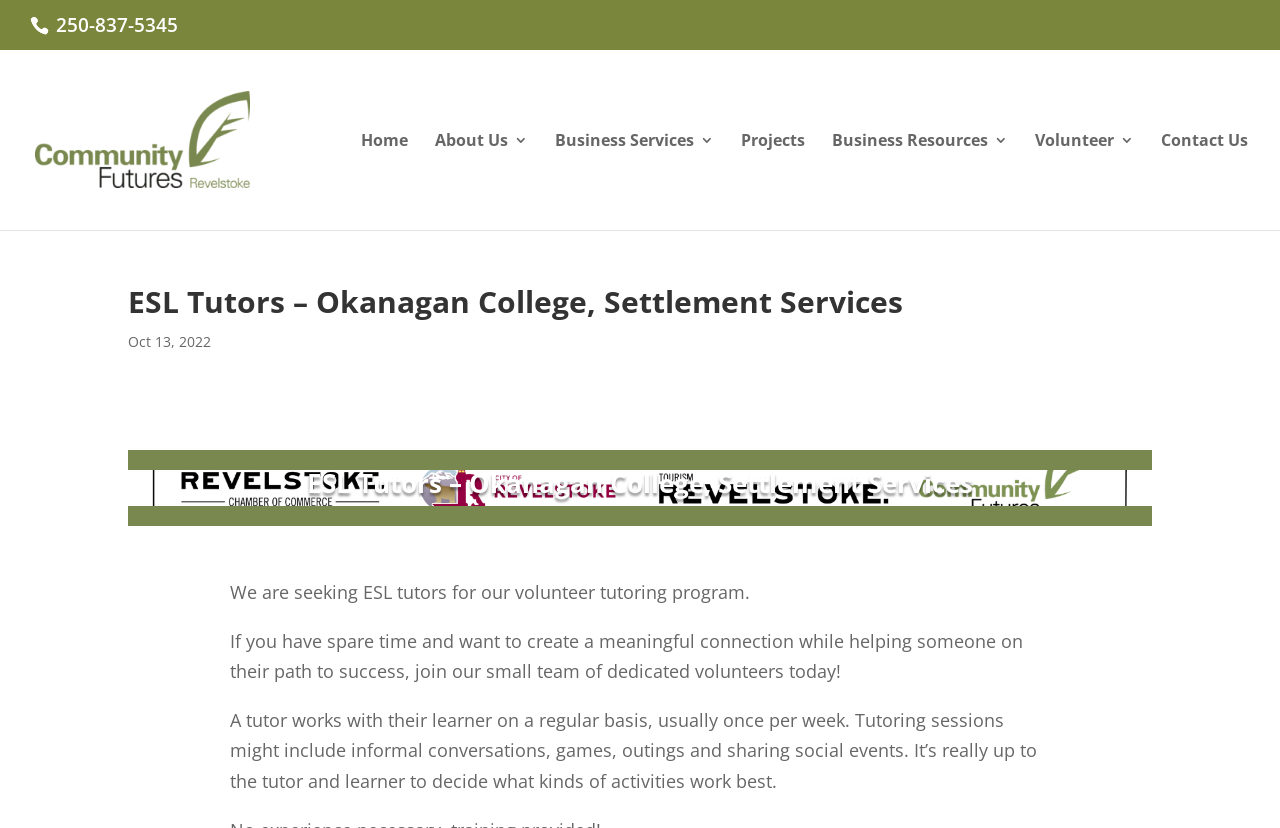How often do tutoring sessions usually take place?
Kindly give a detailed and elaborate answer to the question.

According to the webpage, a tutor works with their learner on a regular basis, usually once per week.